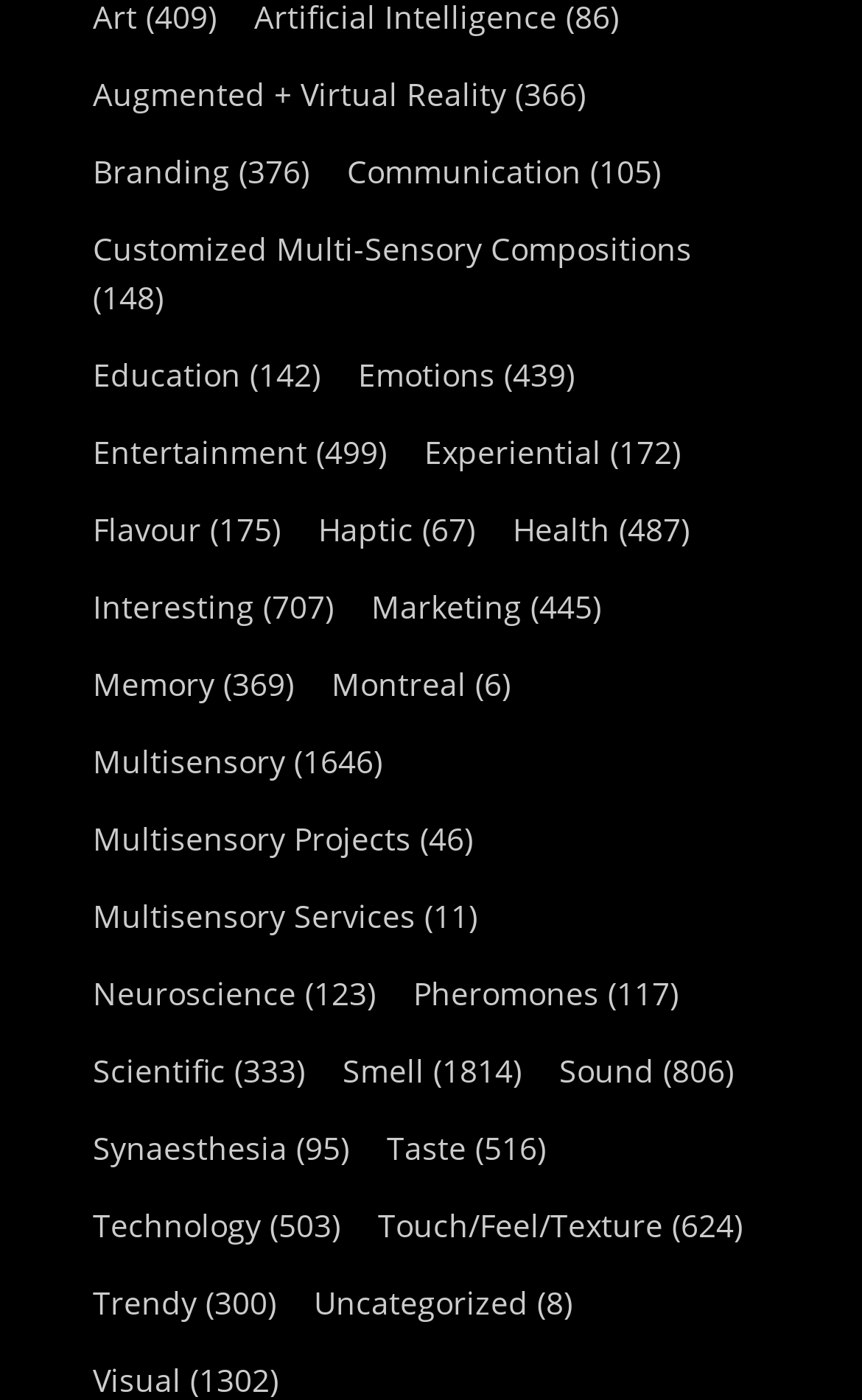Show the bounding box coordinates of the region that should be clicked to follow the instruction: "Visit JewishVA.org."

None